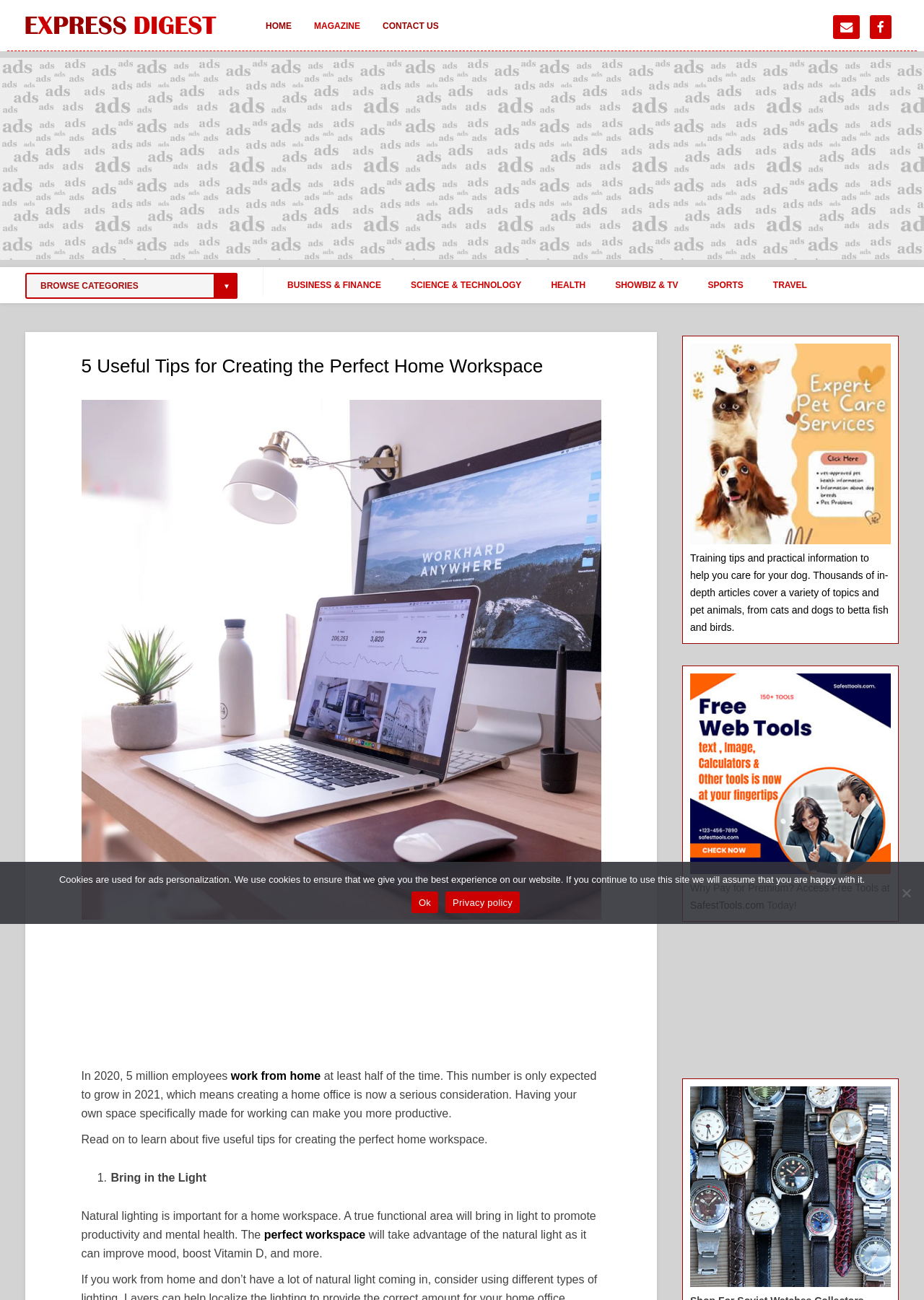Determine the coordinates of the bounding box for the clickable area needed to execute this instruction: "View the image".

[0.747, 0.264, 0.964, 0.419]